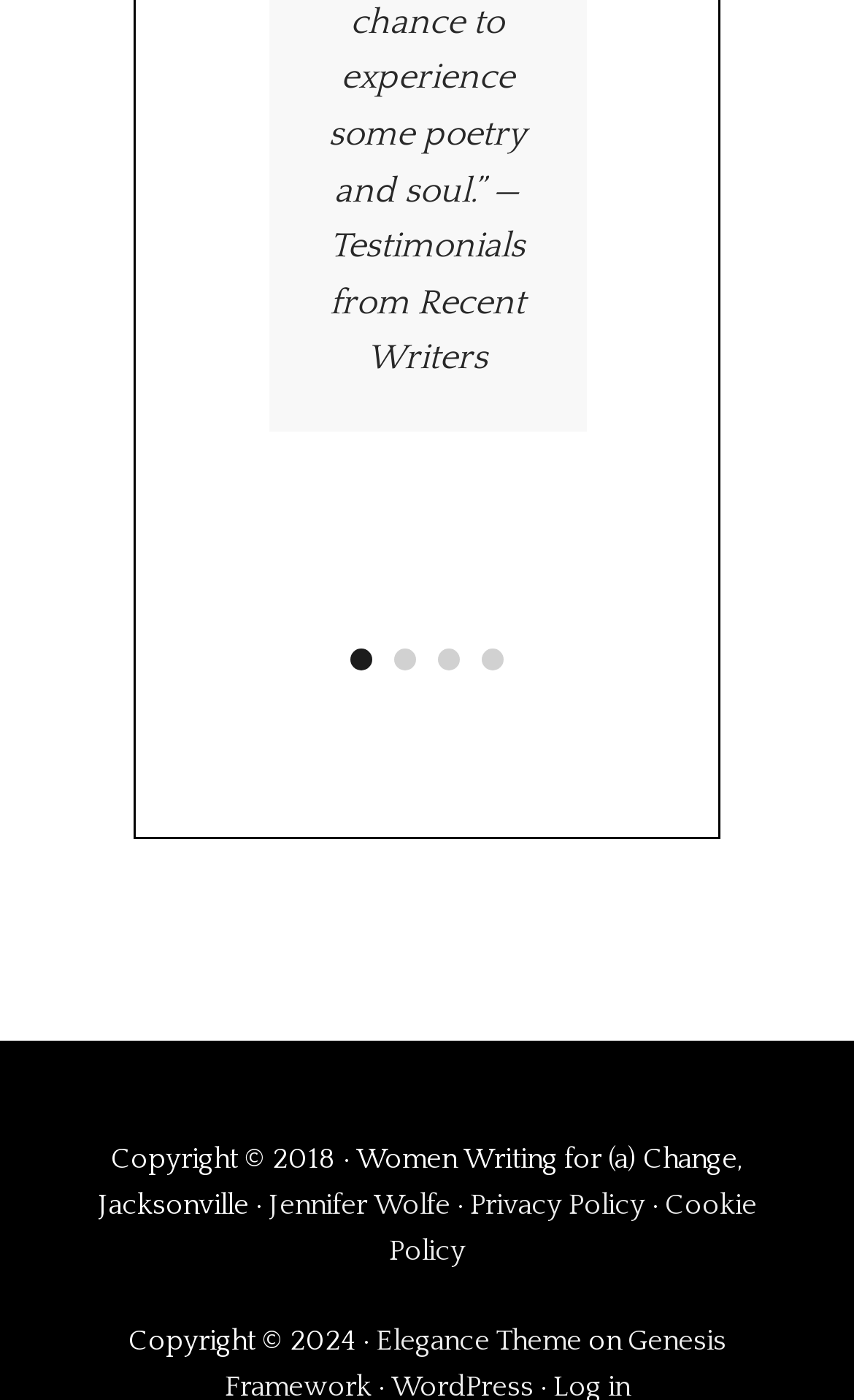Please provide the bounding box coordinates in the format (top-left x, top-left y, bottom-right x, bottom-right y). Remember, all values are floating point numbers between 0 and 1. What is the bounding box coordinate of the region described as: local business web marketing

None